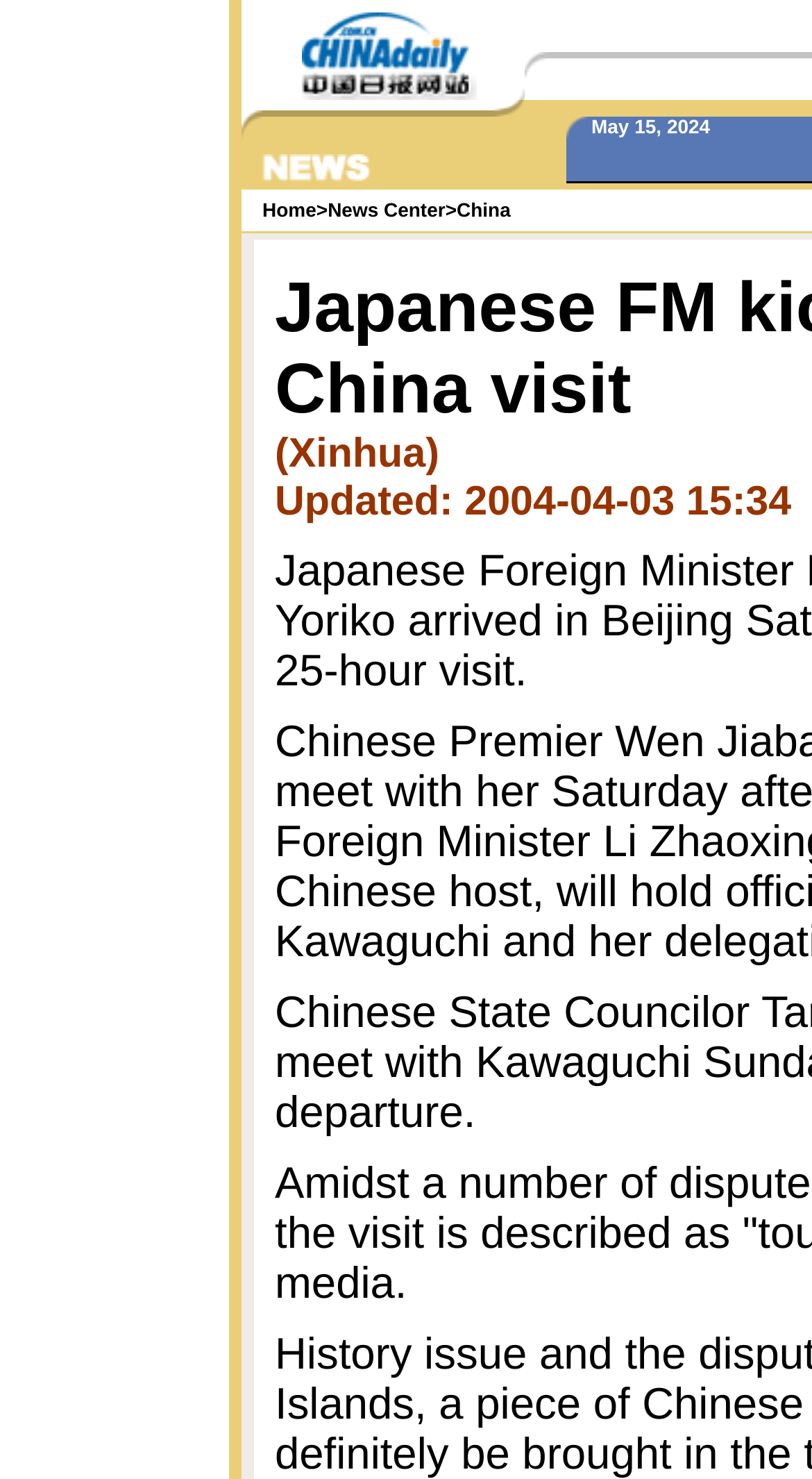Given the element description News Center, specify the bounding box coordinates of the corresponding UI element in the format (top-left x, top-left y, bottom-right x, bottom-right y). All values must be between 0 and 1.

[0.404, 0.135, 0.548, 0.149]